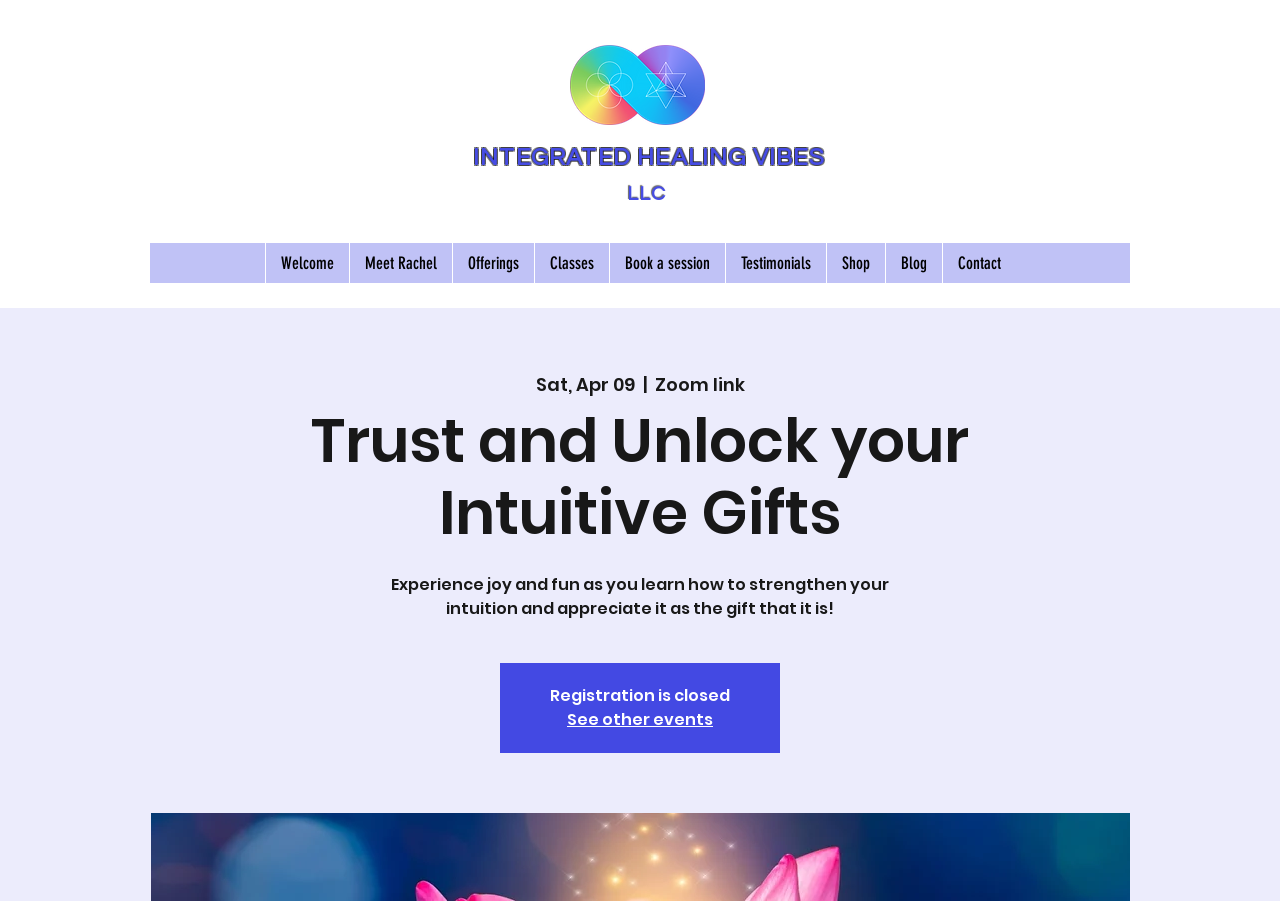Please provide a one-word or phrase answer to the question: 
Is registration open for the event?

No